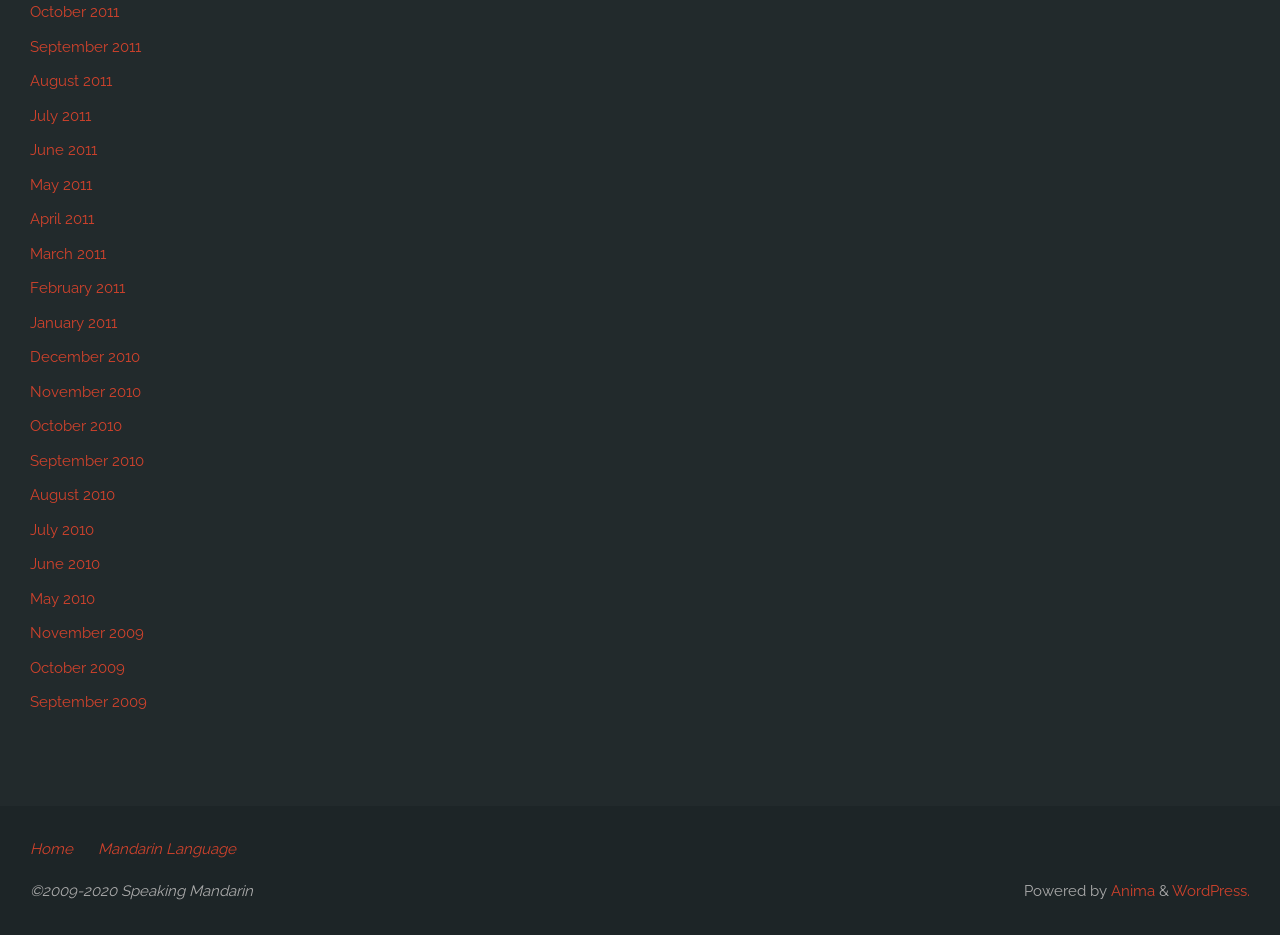What is the name of the website?
Can you offer a detailed and complete answer to this question?

I looked at the copyright information at the bottom of the webpage and found that the website is called 'Speaking Mandarin'.